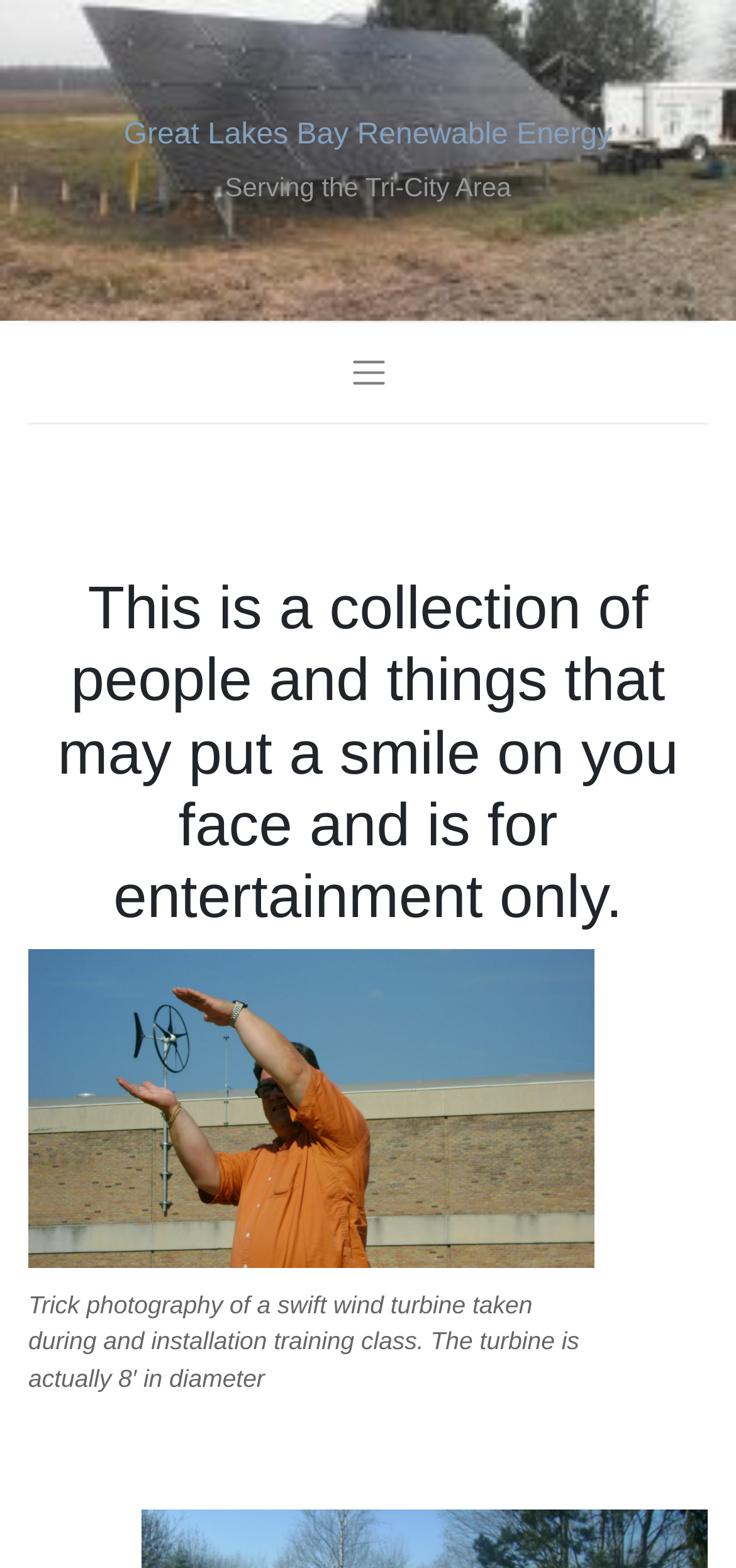Using the provided element description, identify the bounding box coordinates as (top-left x, top-left y, bottom-right x, bottom-right y). Ensure all values are between 0 and 1. Description: aria-label="Toggle navigation"

[0.437, 0.207, 0.563, 0.267]